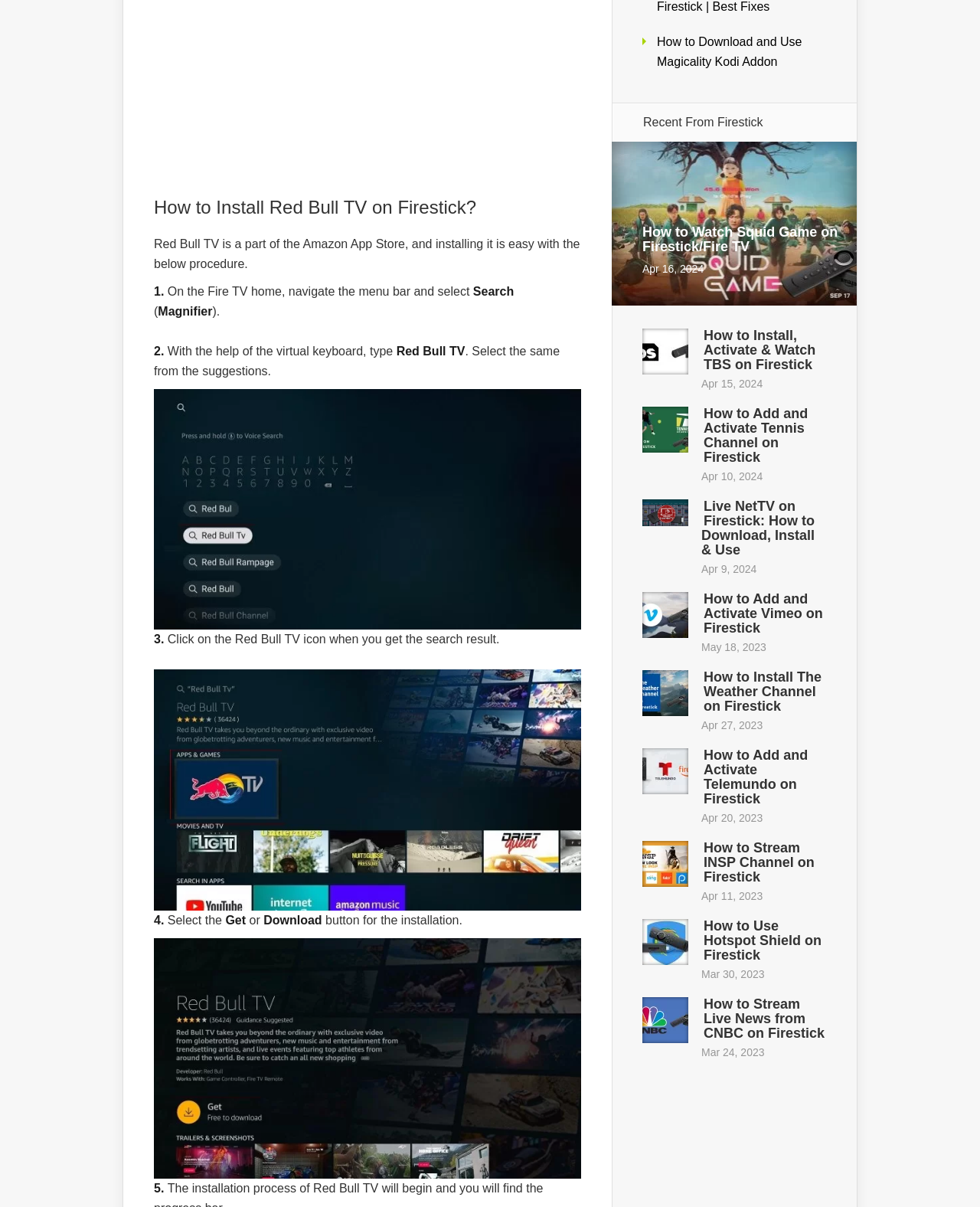What is the latest article about in the Recent From Firestick section?
Using the screenshot, give a one-word or short phrase answer.

Squid Game